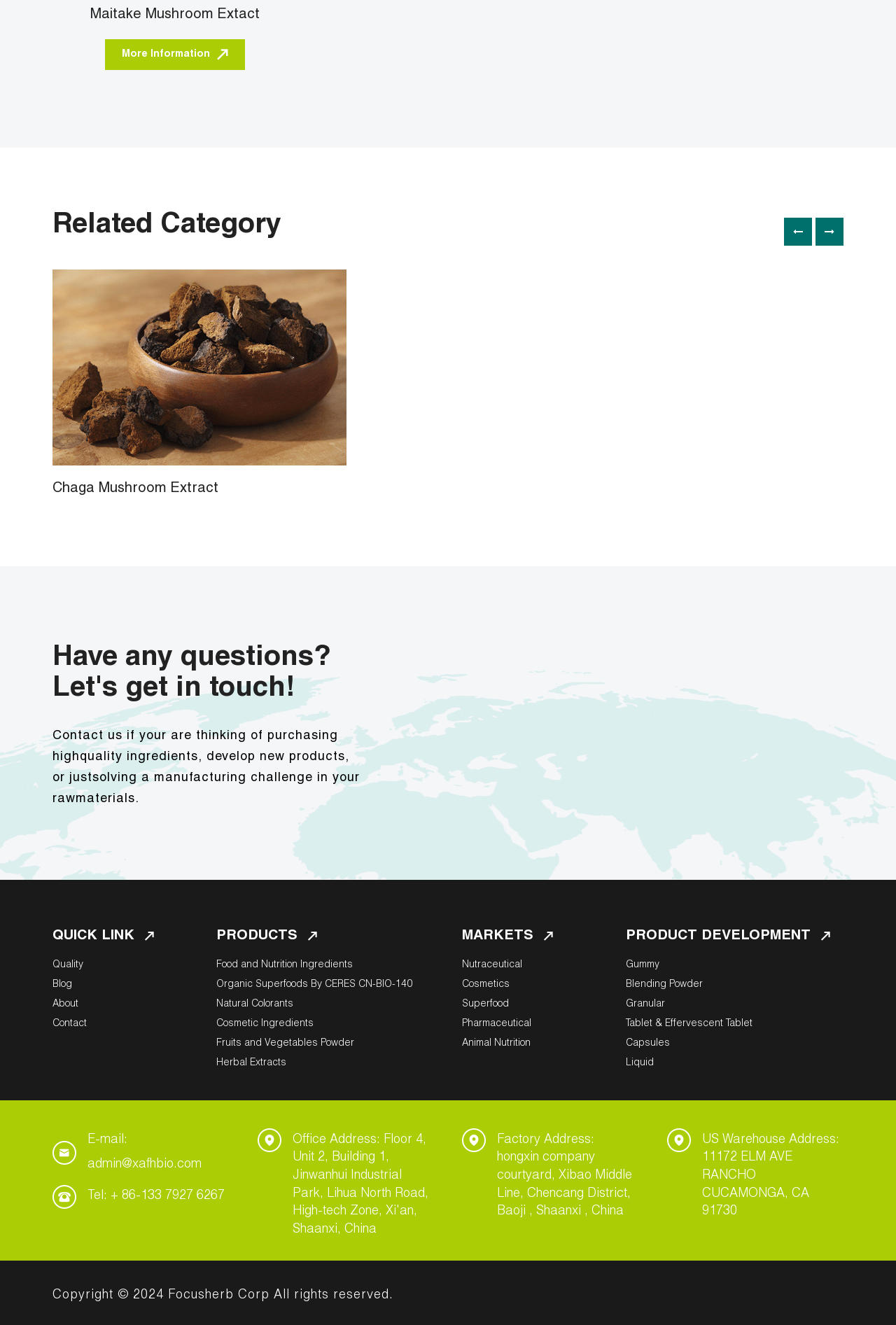Please examine the image and answer the question with a detailed explanation:
What is the company's email address?

The company's email address can be found at the bottom of the webpage, in the contact information section, where it is listed as 'E-mail: admin@xafhbio.com'.